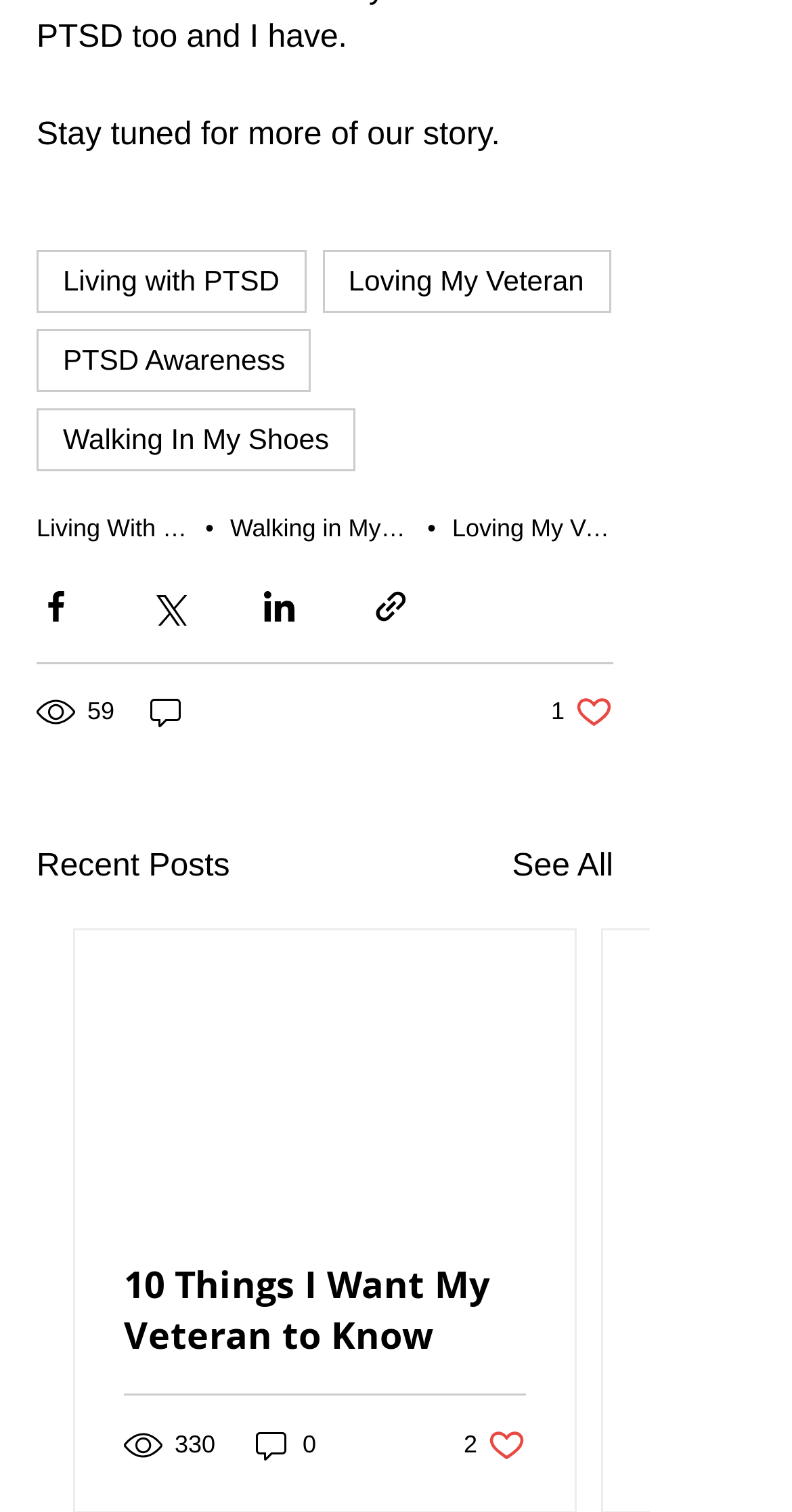From the webpage screenshot, predict the bounding box of the UI element that matches this description: "81".

[0.823, 0.943, 0.927, 0.968]